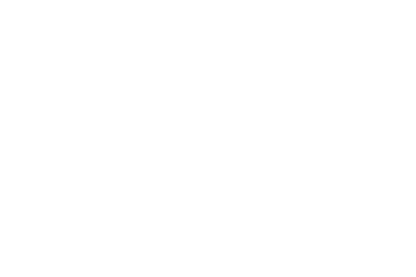What is the primary focus of the massage chair's design?
Please respond to the question with a detailed and well-explained answer.

The caption states that the chair is designed to deliver a customized massage experience, focusing on user comfort with various features, which implies that the primary focus of the design is to provide comfort to the user.